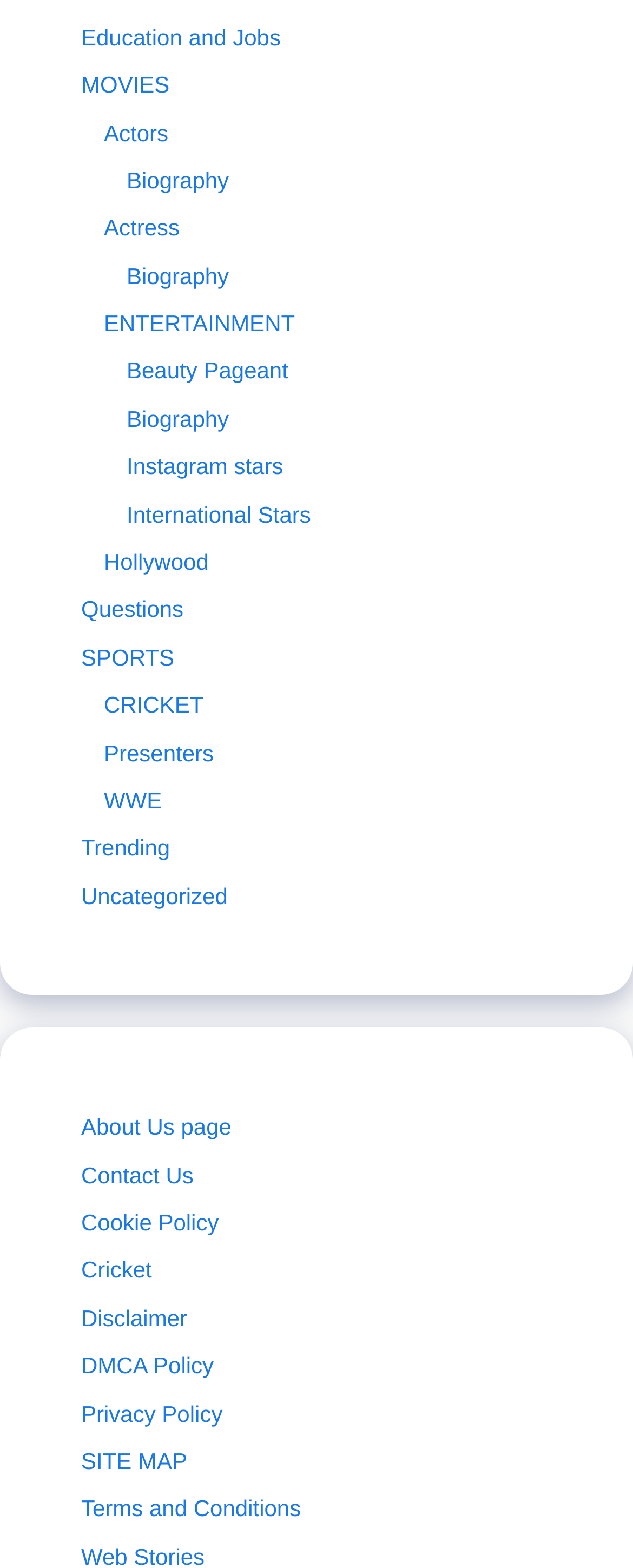Identify the bounding box coordinates for the region to click in order to carry out this instruction: "Check out ENTERTAINMENT". Provide the coordinates using four float numbers between 0 and 1, formatted as [left, top, right, bottom].

[0.164, 0.198, 0.466, 0.214]